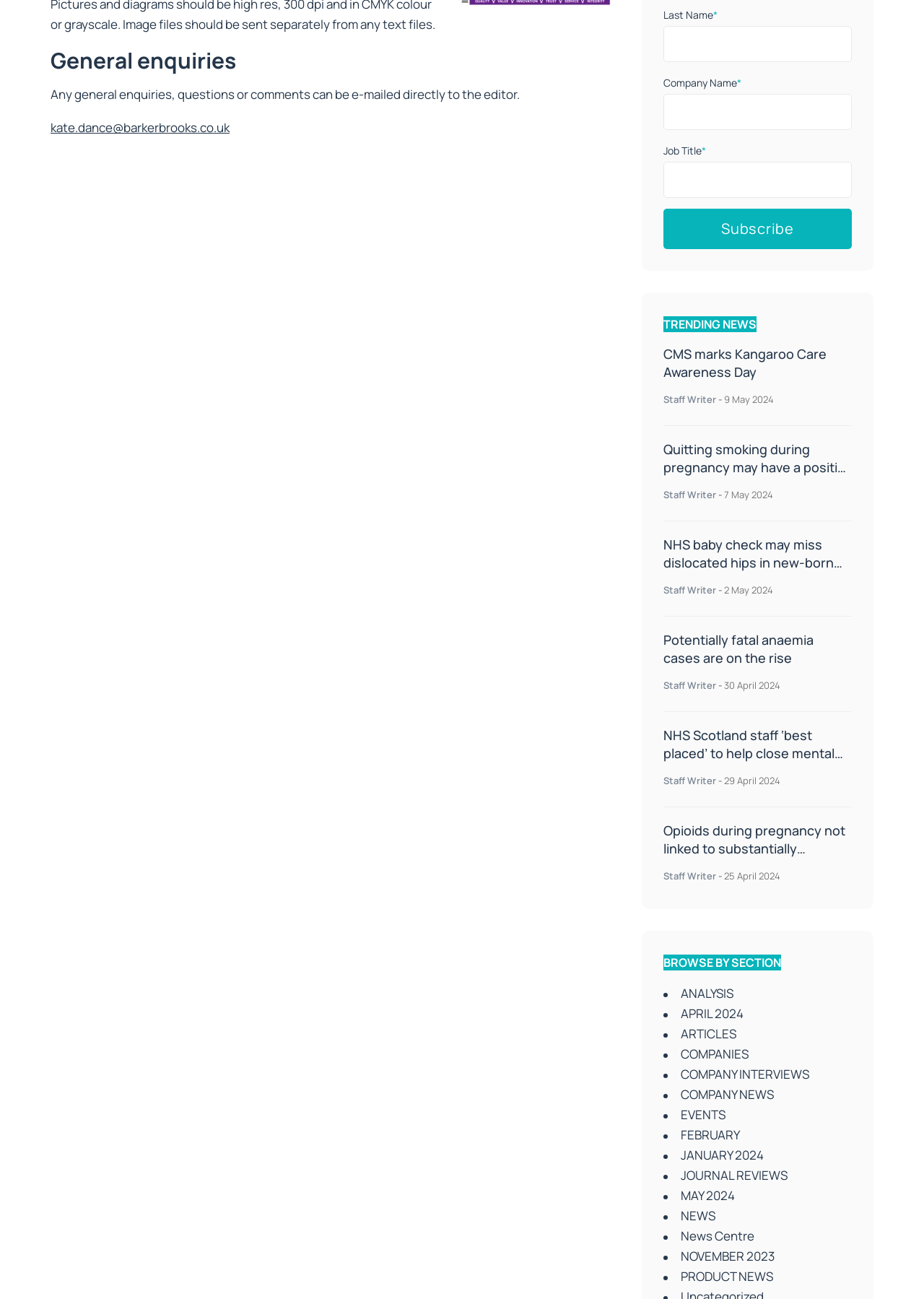What is the purpose of the 'Subscribe' button?
Please give a detailed and elaborate answer to the question based on the image.

The 'Subscribe' button is located below the 'Last Name', 'Company Name', and 'Job Title' text boxes, which suggests that it is part of a subscription form. The presence of these text boxes and the 'Subscribe' button implies that the user needs to provide some personal information to subscribe to a newsletter or some other service.